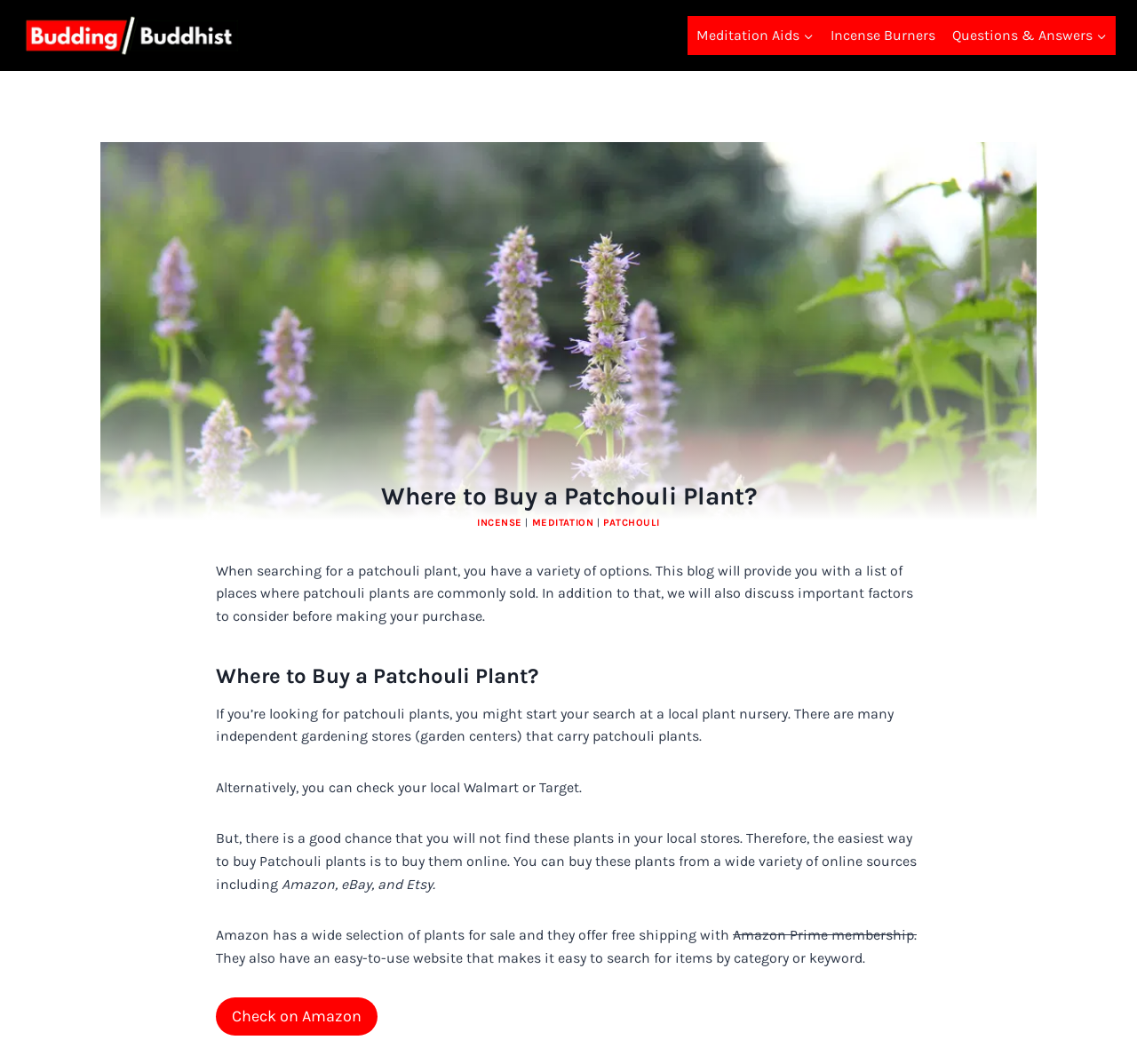What is the benefit of buying from Amazon?
Look at the image and respond with a single word or a short phrase.

Free shipping with Prime